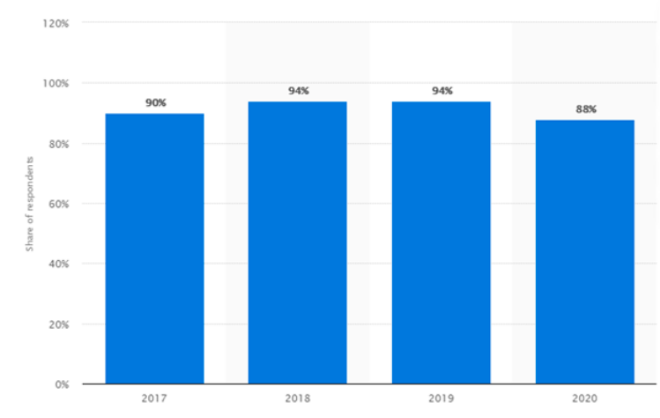Provide an extensive narrative of what is shown in the image.

The image presents a bar chart displaying the percentage of respondents who utilized coupons from 2017 to 2020. Each blue bar represents the share of respondents who engaged with coupons, showing a steady trend over the years. In 2017, 90% of respondents reported using coupons, which increased to 94% in both 2018 and 2019. However, in 2020, there was a slight drop to 88%. This chart highlights the increasing reliance on coupons among consumers, underlining the significance of coupon usage in shopping behavior during this period. The visual representation effectively conveys not only the popularity of coupons but also provides insight into changing consumer trends over these years.